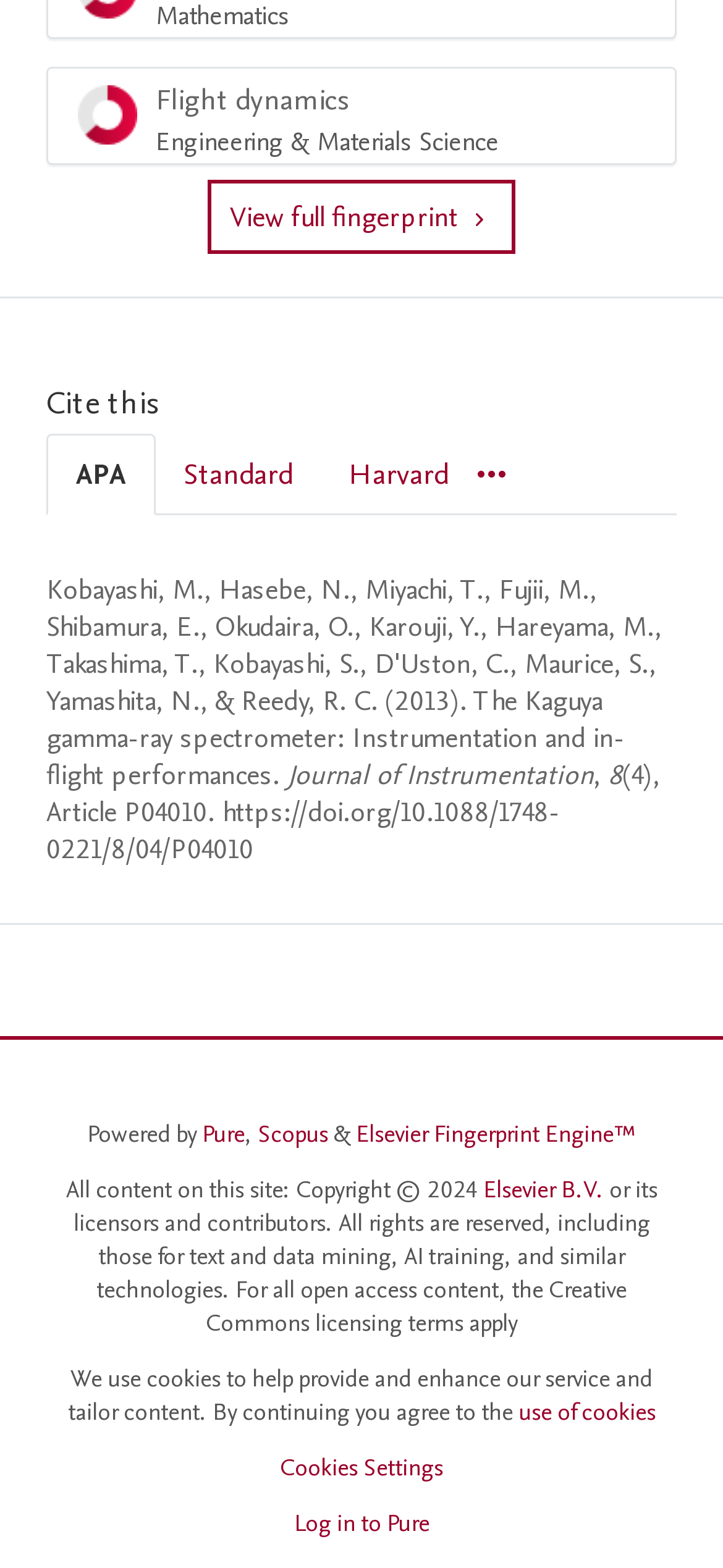What is the DOI of the article?
Please look at the screenshot and answer in one word or a short phrase.

https://doi.org/10.1088/1748-0221/8/04/P04010